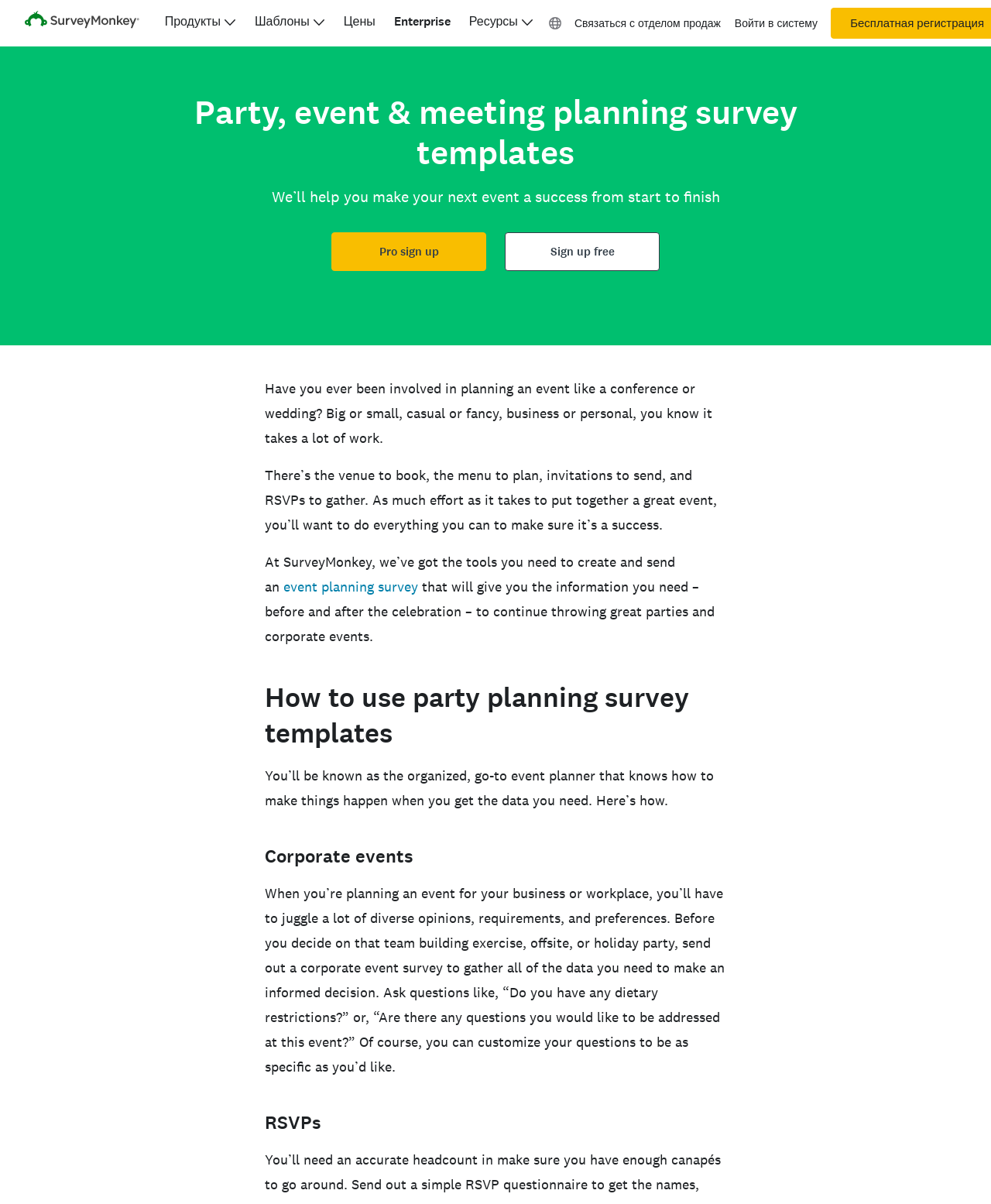Determine the bounding box coordinates of the clickable region to execute the instruction: "Click the 'Sign up free' button". The coordinates should be four float numbers between 0 and 1, denoted as [left, top, right, bottom].

[0.509, 0.193, 0.666, 0.225]